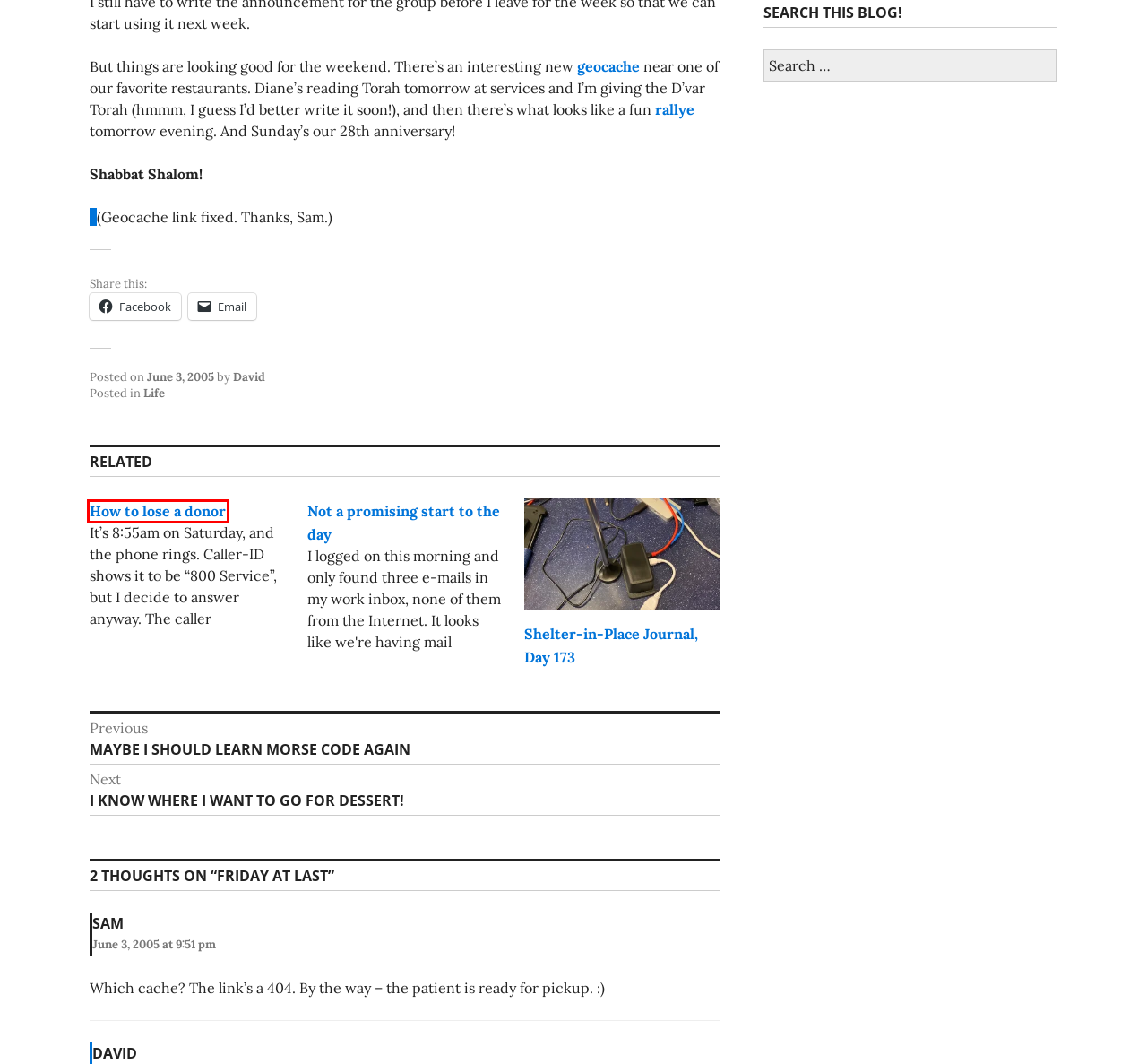You are given a screenshot of a webpage within which there is a red rectangle bounding box. Please choose the best webpage description that matches the new webpage after clicking the selected element in the bounding box. Here are the options:
A. Kamakura - Read This Blog!
B. GCP4BB Toot Toot (Traditional Cache) in California, United States created by sammydee
C. I know where I want to go for dessert! - Read This Blog!
D. Shelter-in-Place Journal, Day 173 - Read This Blog!
E. Donate Marrow or Blood Stem Cells | Be The Match
F. Maybe I should learn Morse Code again - Read This Blog!
G. How to lose a donor - Read This Blog!
H. The Imperial Palace - Read This Blog!

G